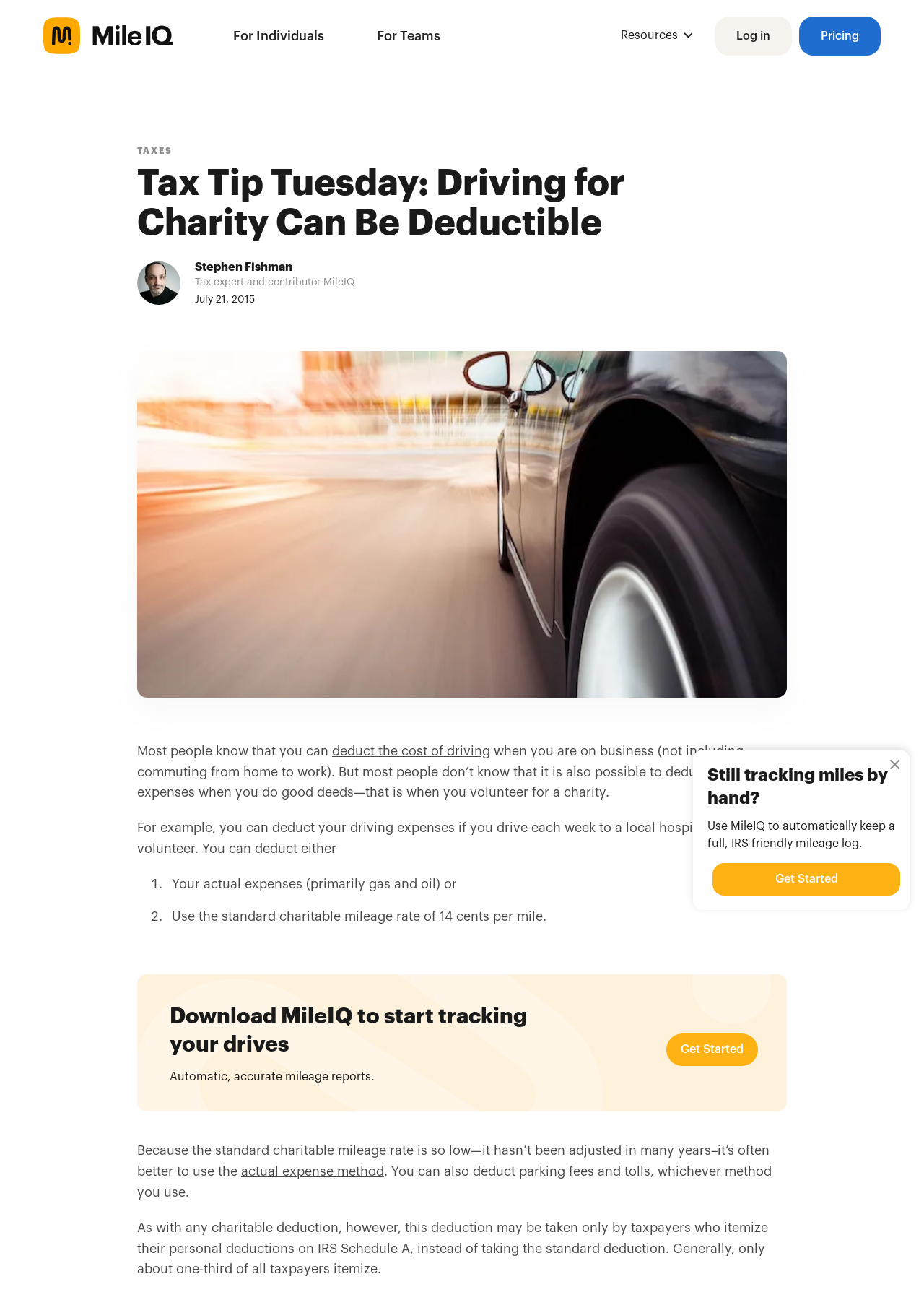Extract the main heading from the webpage content.

Tax Tip Tuesday: Driving for Charity Can Be Deductible